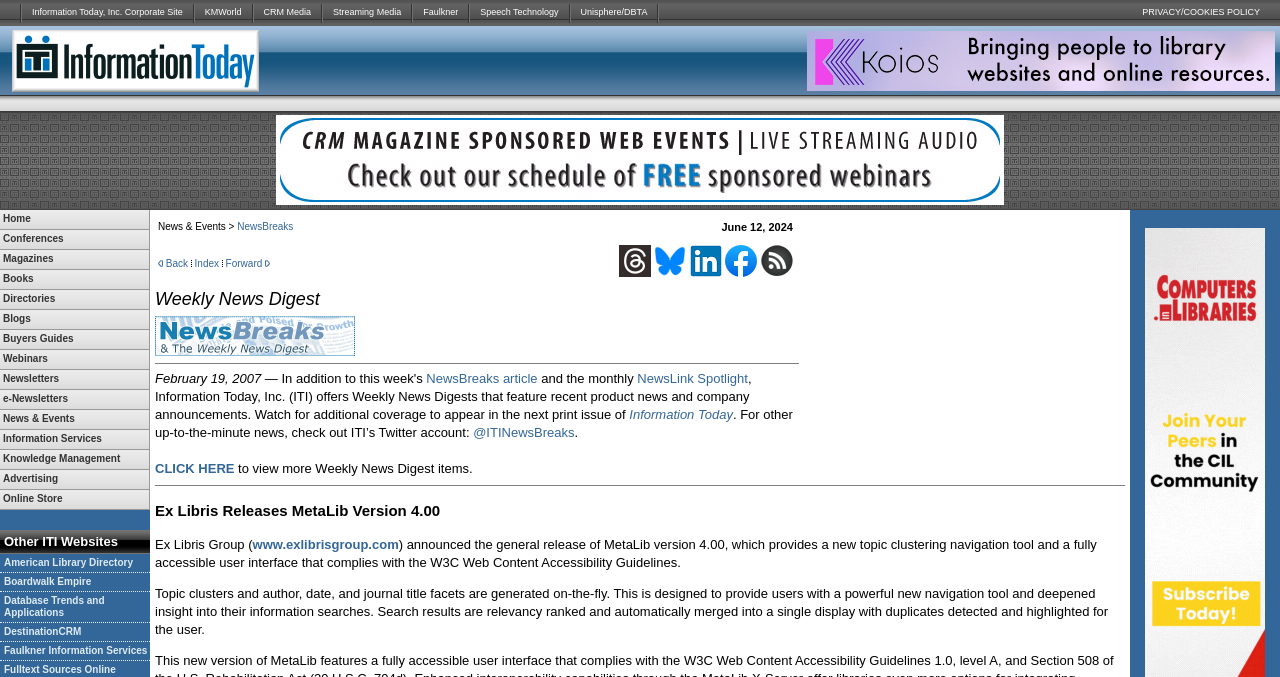Determine the bounding box coordinates of the clickable region to follow the instruction: "Type a comment in the text box".

None